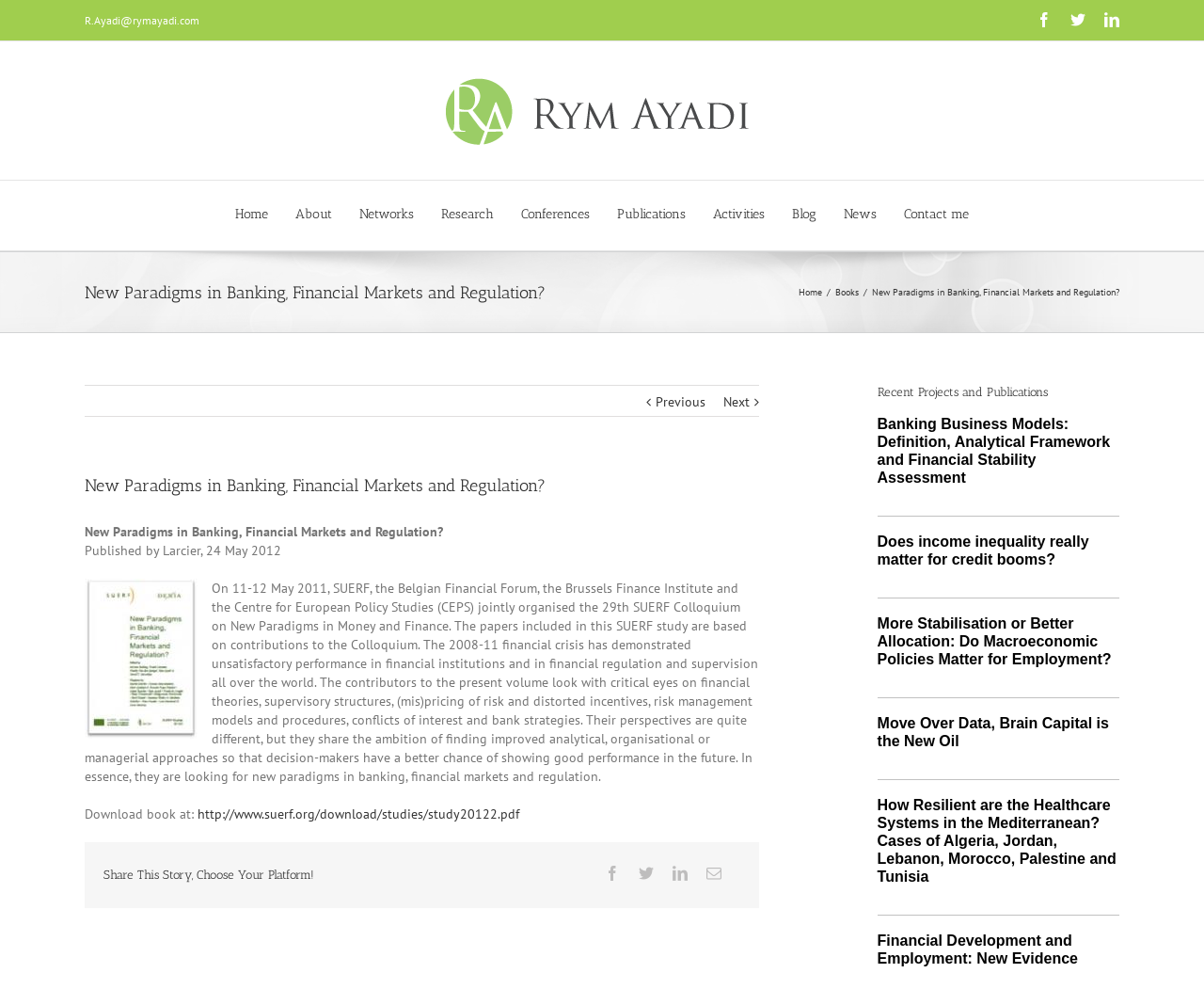How many recent projects and publications are listed?
Give a single word or phrase as your answer by examining the image.

5